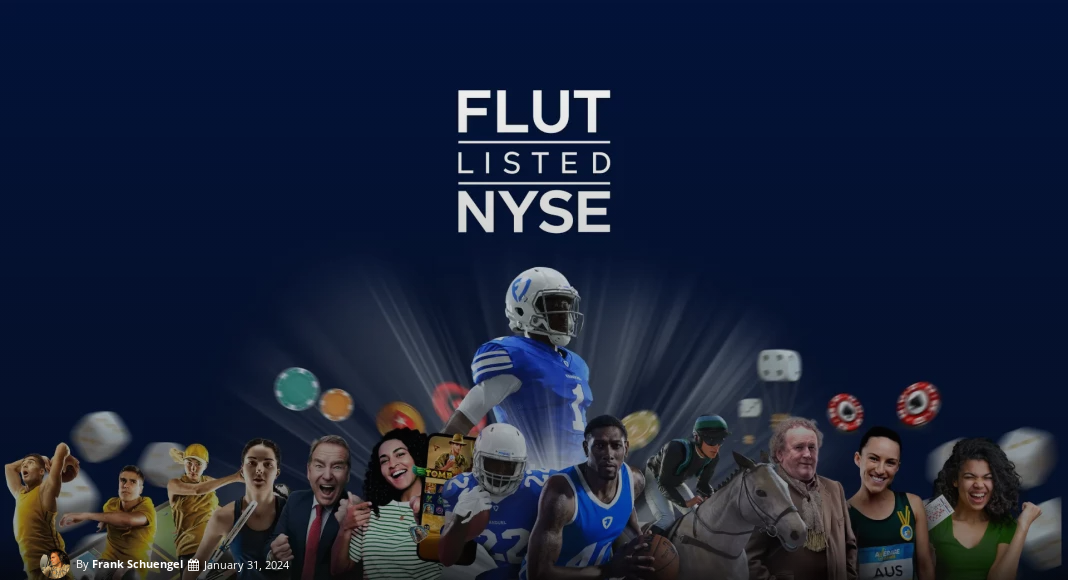What is the central figure in the image?
Using the picture, provide a one-word or short phrase answer.

A football player